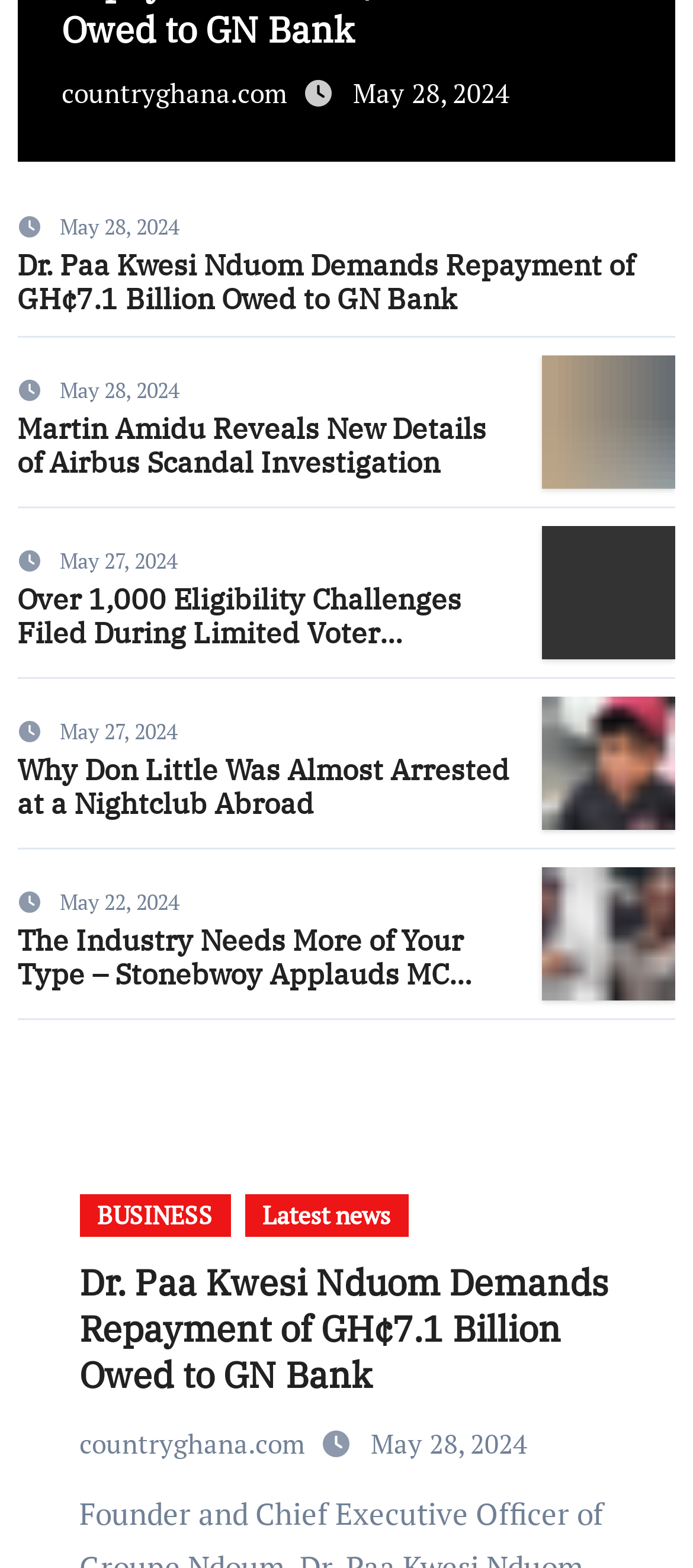Pinpoint the bounding box coordinates of the area that must be clicked to complete this instruction: "Click on the news title 'Dr. Paa Kwesi Nduom Demands Repayment of GH¢7.1 Billion Owed to GN Bank'".

[0.025, 0.159, 0.975, 0.202]